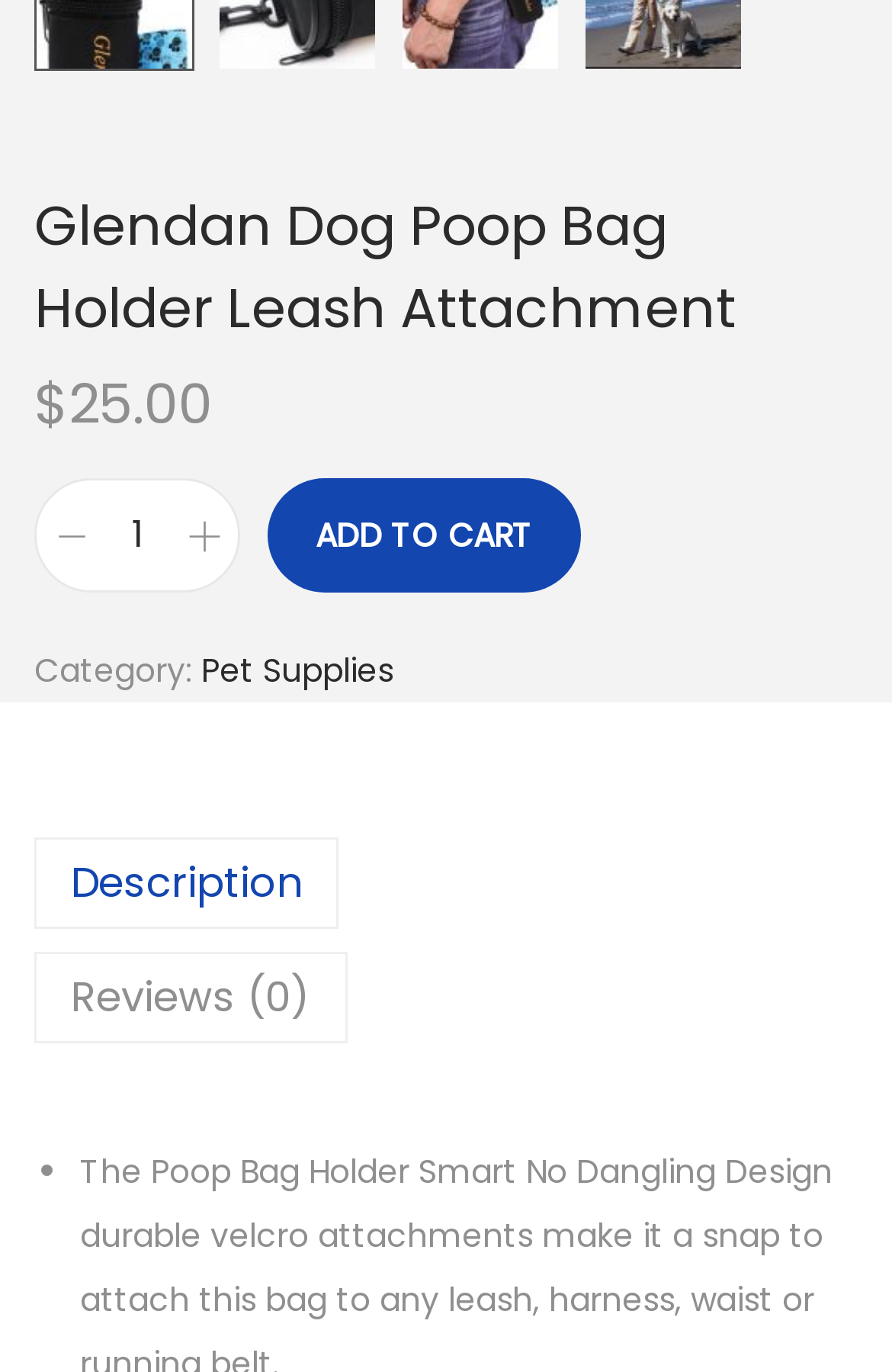Based on the image, give a detailed response to the question: How many tabs are available?

The number of tabs can be found by counting the tab elements in the tablist. There are two tabs: 'Description' and 'Reviews (0)'.